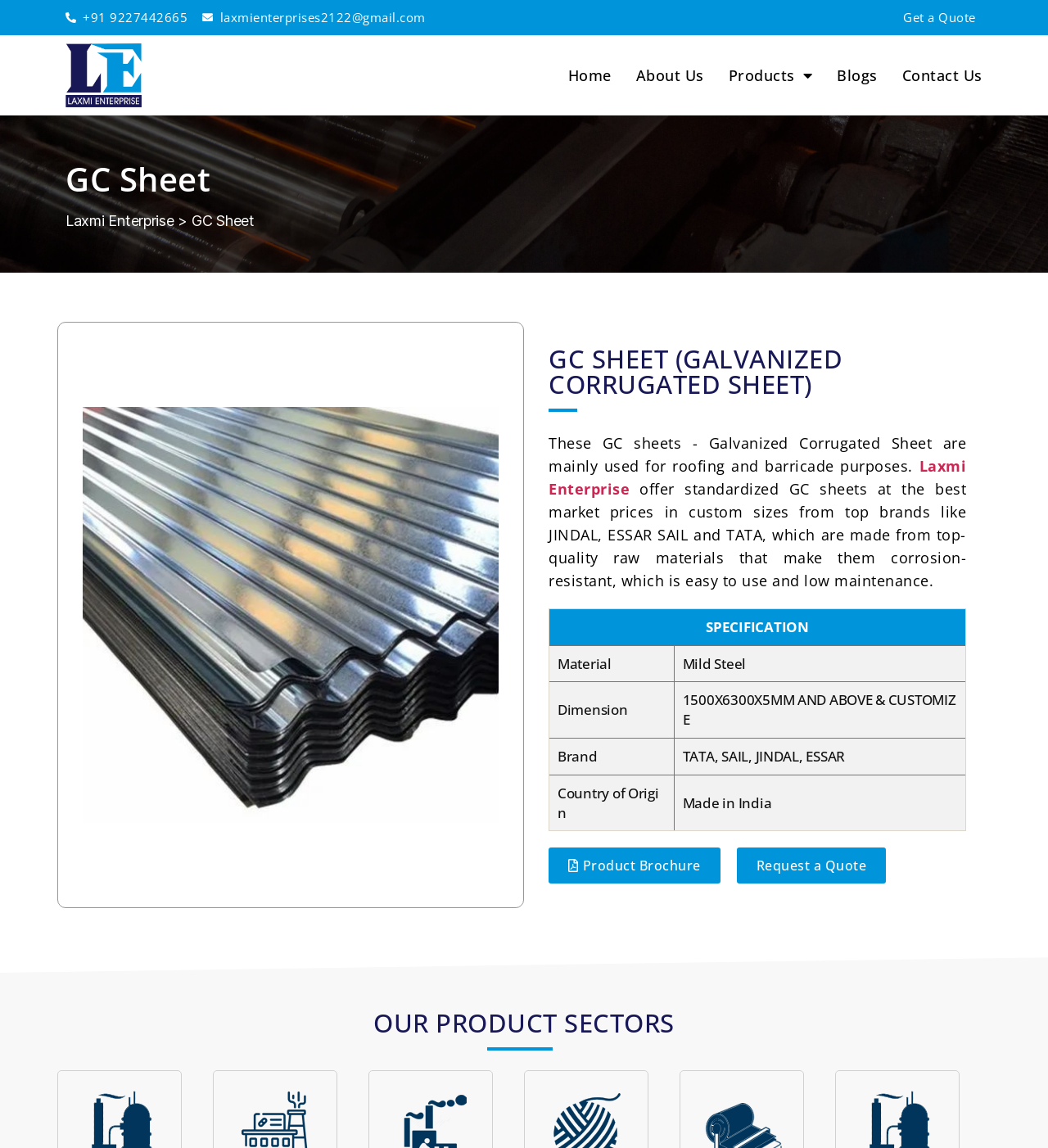Identify the bounding box coordinates necessary to click and complete the given instruction: "Request a quote".

[0.703, 0.738, 0.845, 0.77]